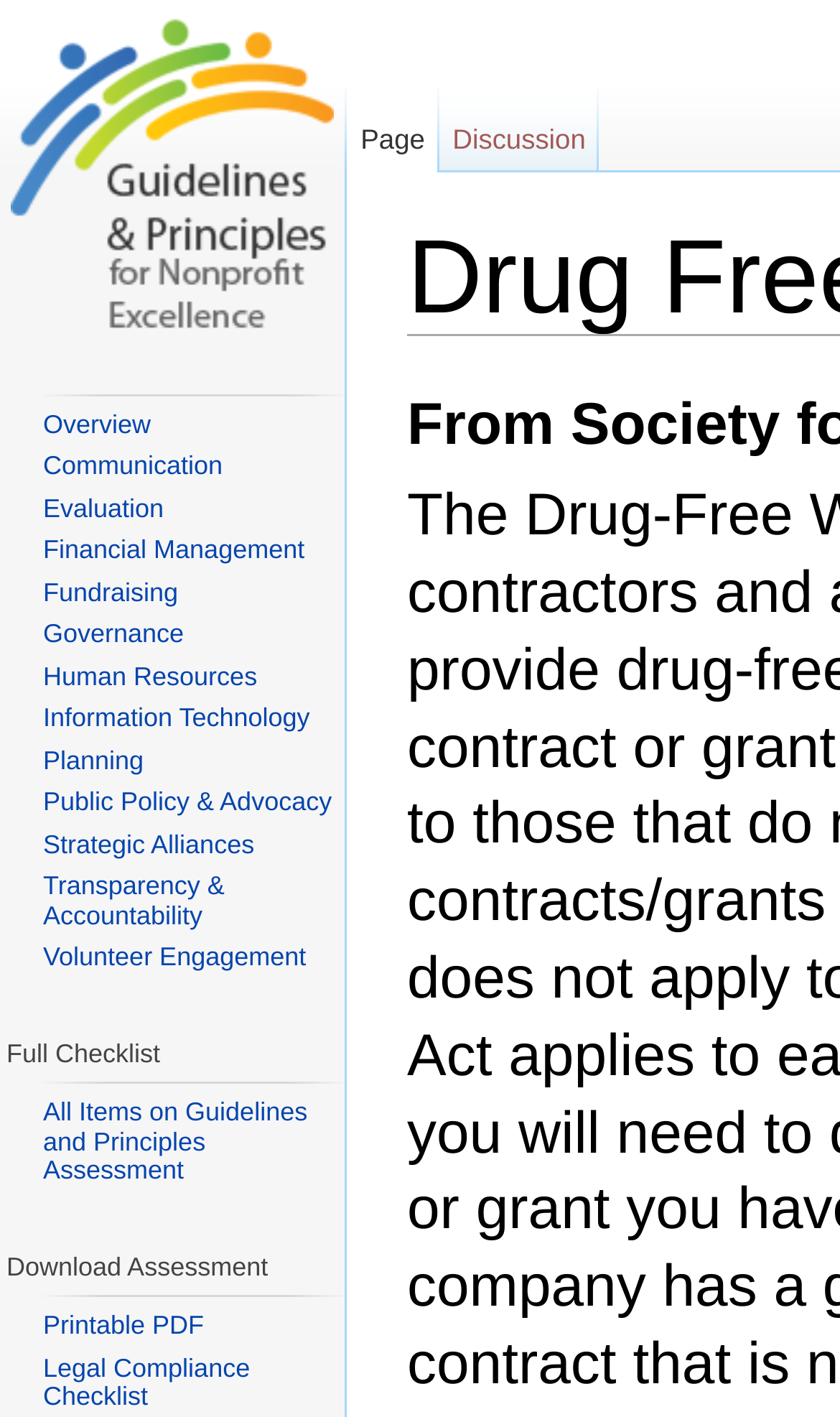Please mark the bounding box coordinates of the area that should be clicked to carry out the instruction: "download printable PDF".

[0.051, 0.925, 0.243, 0.946]